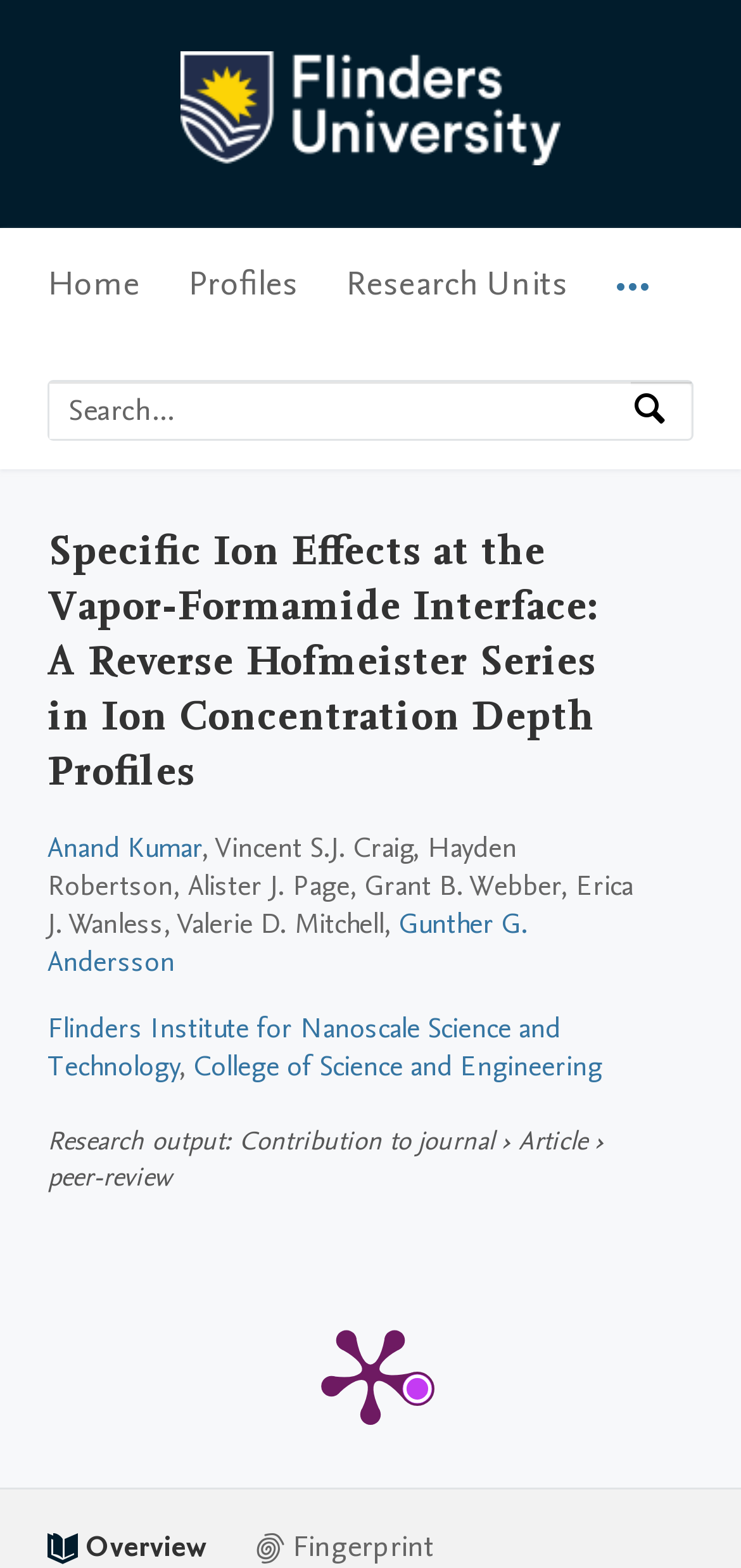Provide the text content of the webpage's main heading.

Specific Ion Effects at the Vapor-Formamide Interface: A Reverse Hofmeister Series in Ion Concentration Depth Profiles